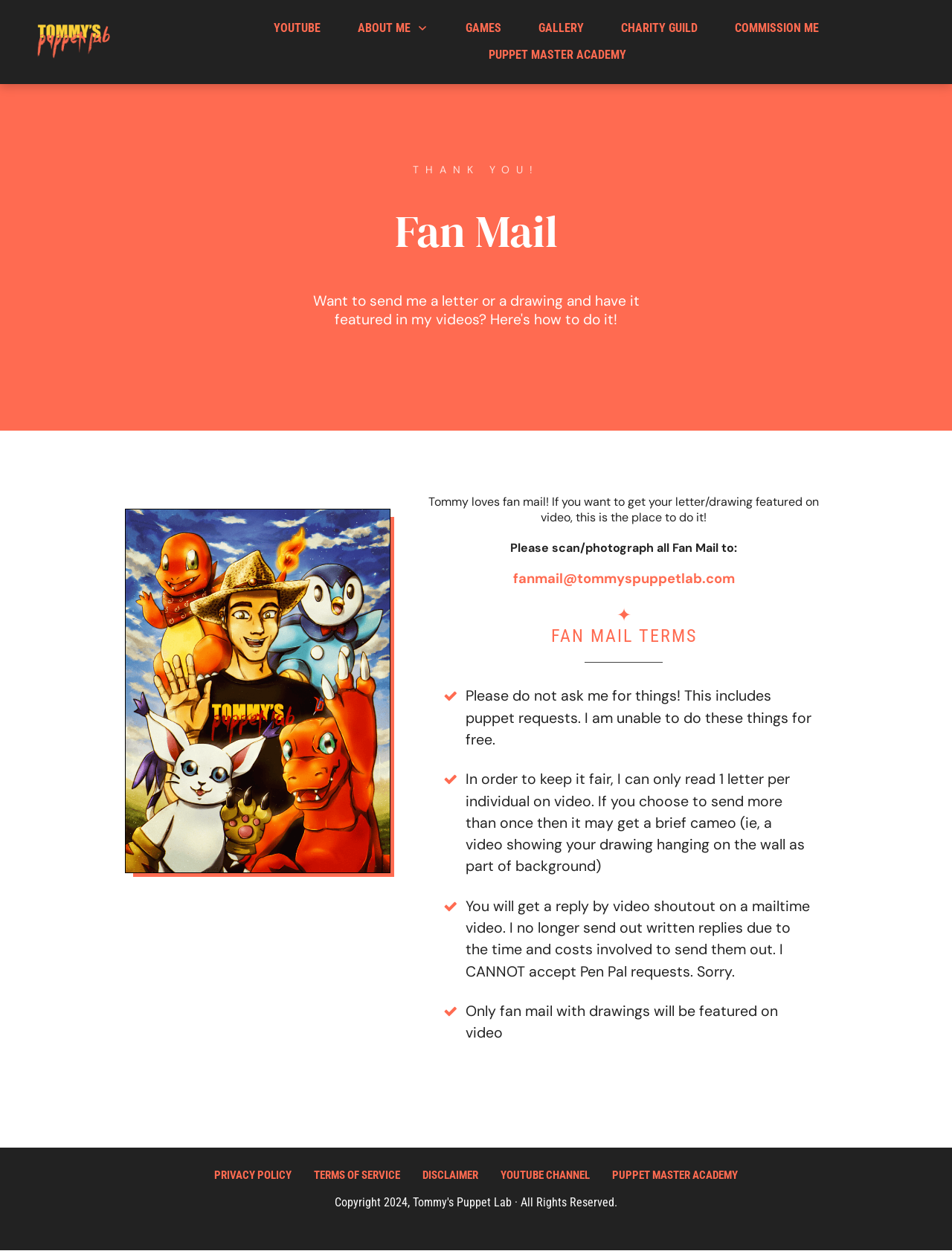Use a single word or phrase to answer the following:
How will you get a reply to your fan mail?

Video shoutout